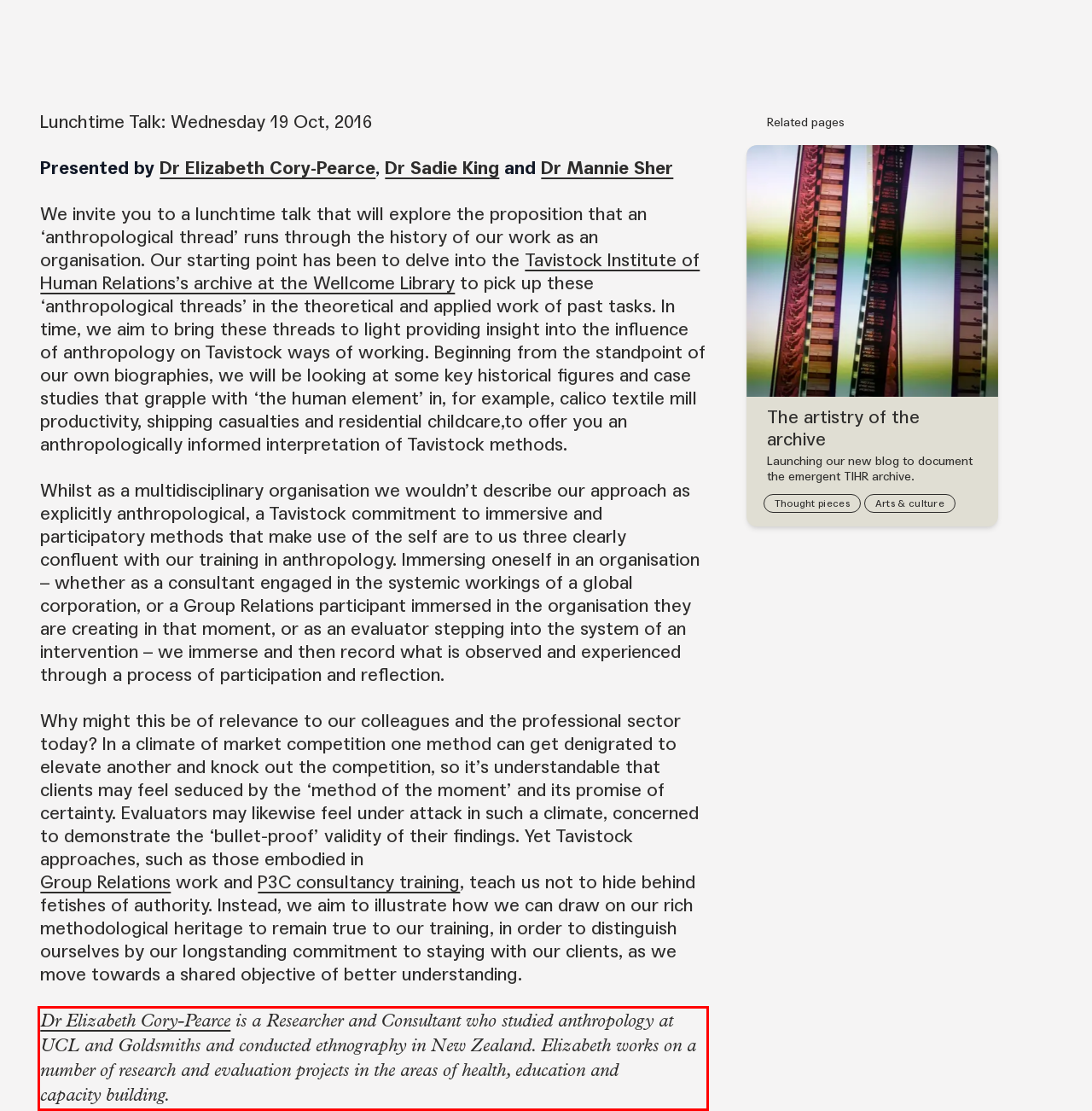Please use OCR to extract the text content from the red bounding box in the provided webpage screenshot.

Dr Elizabeth Cory-Pearce is a Researcher and Consultant who studied anthropology at UCL and Goldsmiths and conducted ethnography in New Zealand. Elizabeth works on a number of research and evaluation projects in the areas of health, education and capacity building.